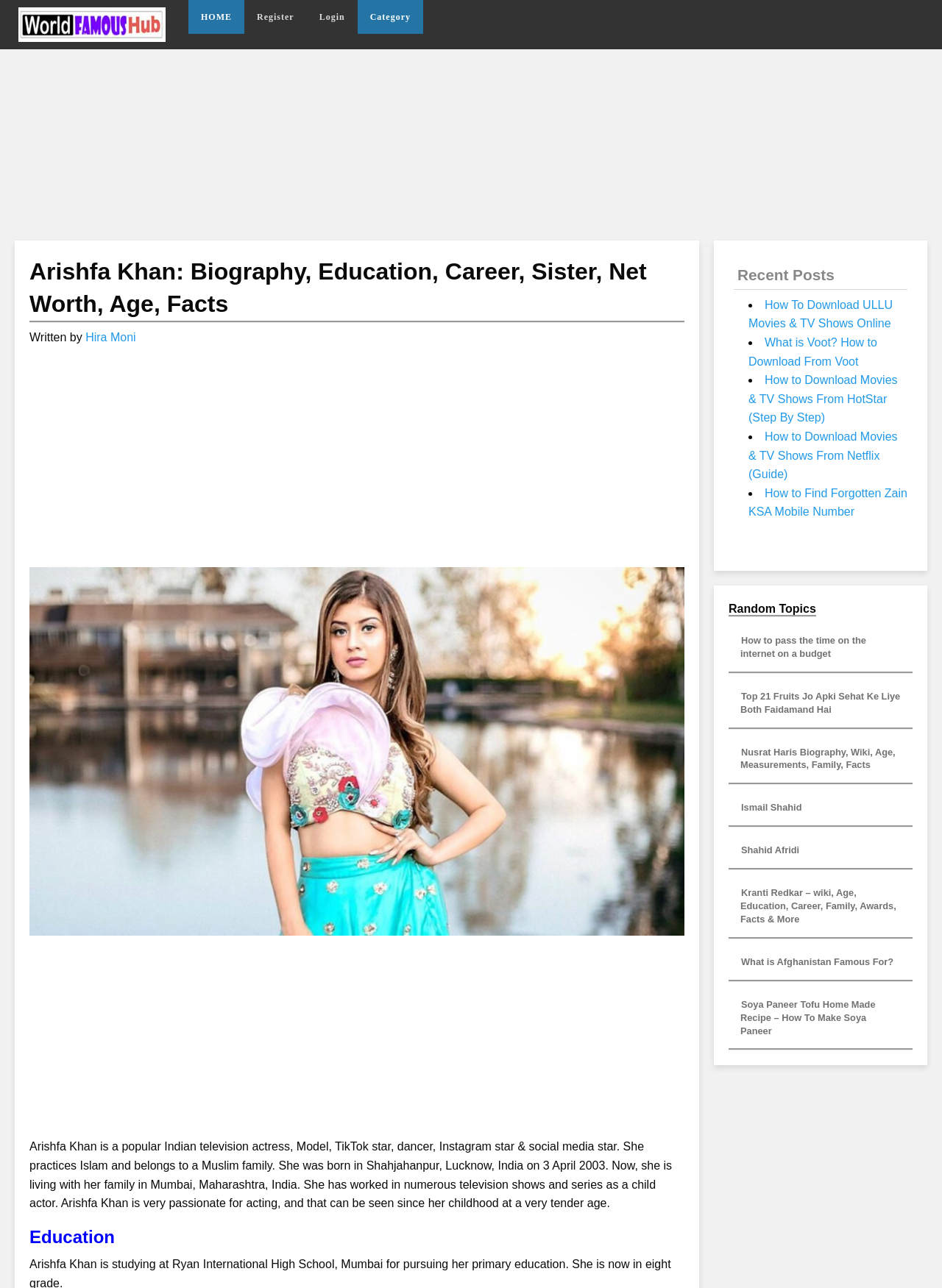Specify the bounding box coordinates of the element's region that should be clicked to achieve the following instruction: "Read Arishfa Khan's biography". The bounding box coordinates consist of four float numbers between 0 and 1, in the format [left, top, right, bottom].

[0.031, 0.885, 0.713, 0.939]